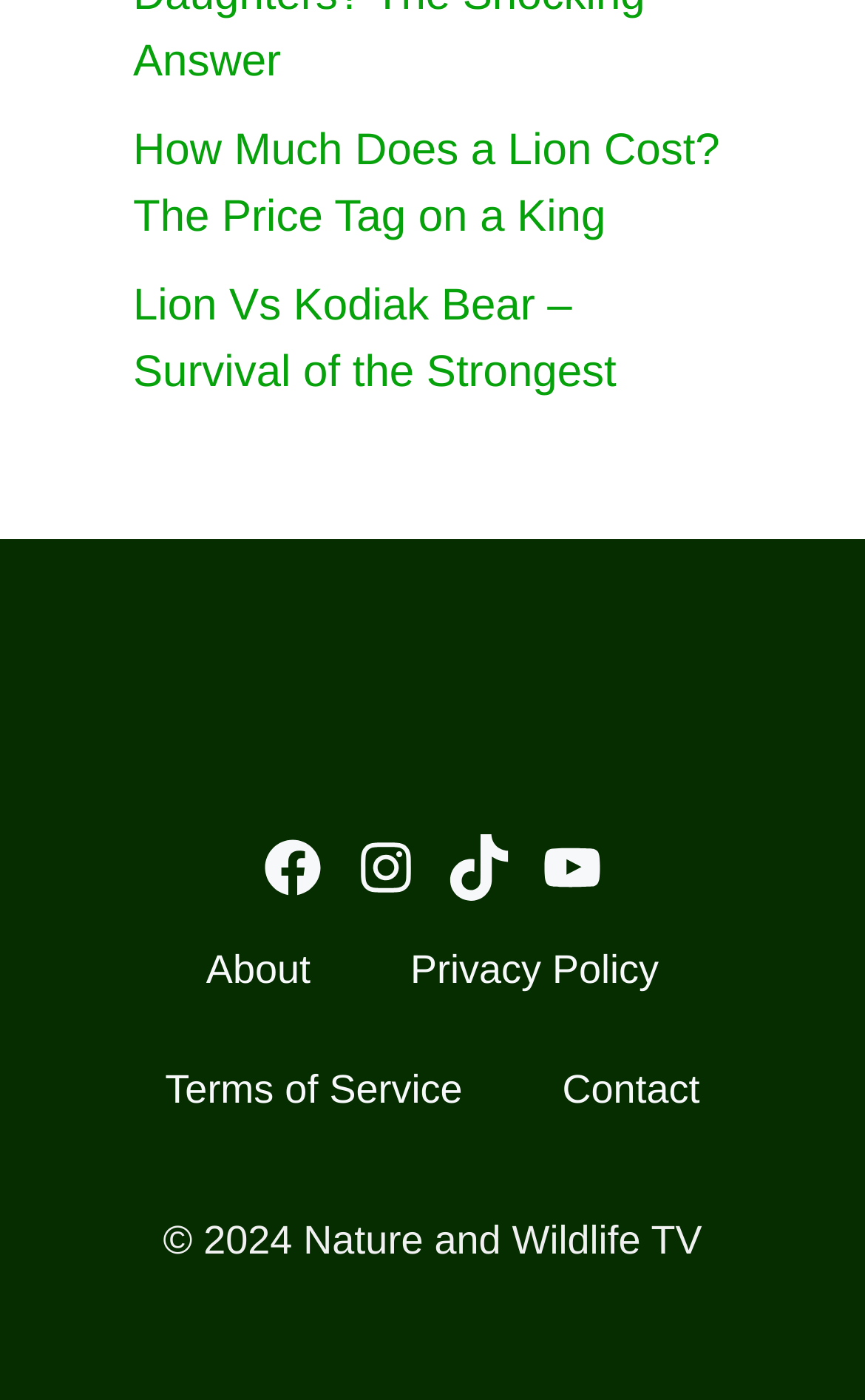Find the bounding box coordinates of the area that needs to be clicked in order to achieve the following instruction: "Go to the About page". The coordinates should be specified as four float numbers between 0 and 1, i.e., [left, top, right, bottom].

[0.192, 0.658, 0.405, 0.73]